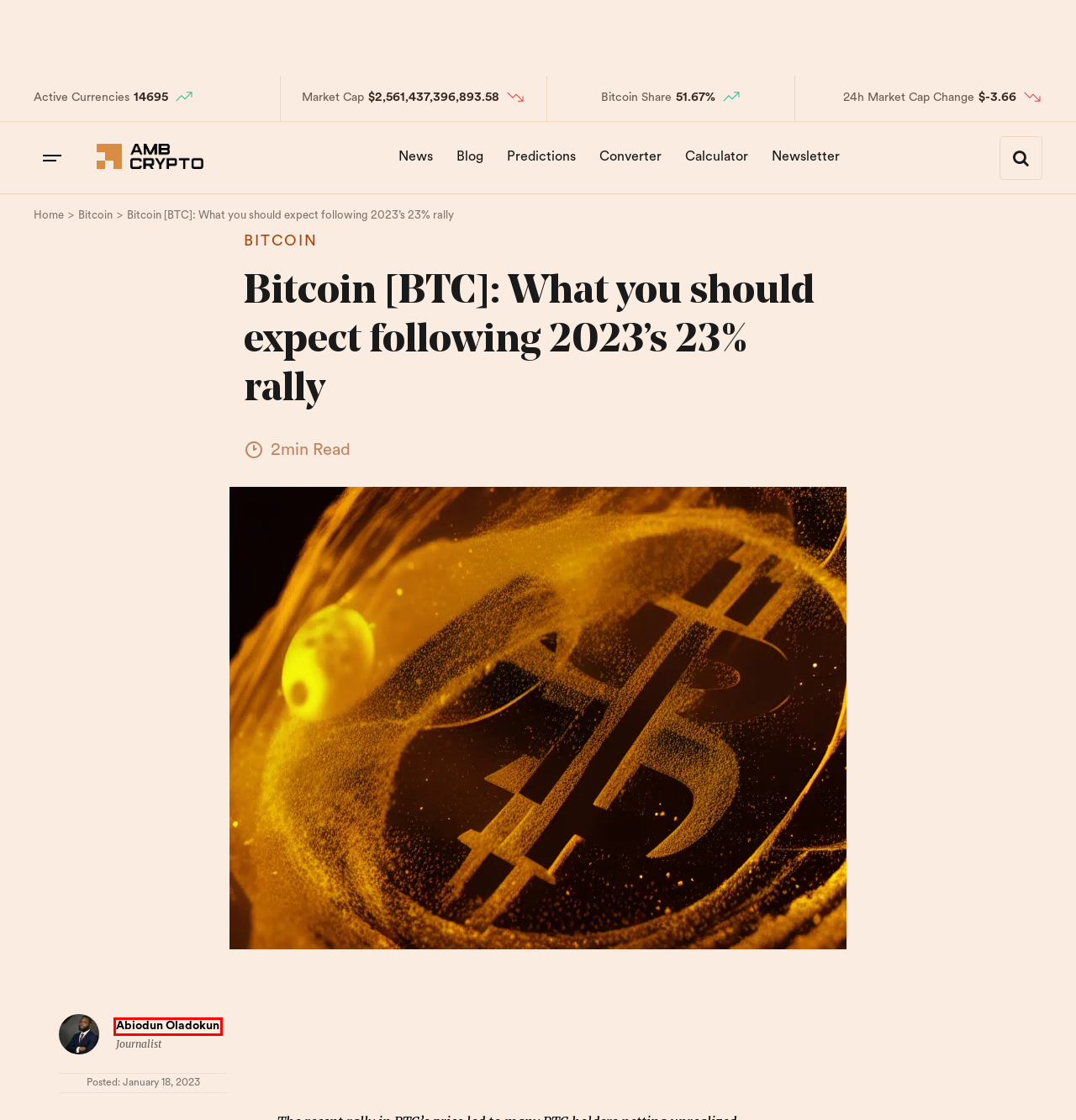Observe the provided screenshot of a webpage with a red bounding box around a specific UI element. Choose the webpage description that best fits the new webpage after you click on the highlighted element. These are your options:
A. Bitcoin (BTC) News - AMBCrypto
B. Press Release - AMBCrypto
C. Abiodun Oladokun, Author at AMBCrypto
D. Bitcoin (BTC) Profit Calculator - Calculate Bitcoin Profit/Loss Online
E. Memecoins News - AMBCrypto
F. Terms and Conditions - AMBCrypto
G. Ethereum (ETH) News - AMBCrypto
H. Web3, Blockchain, and AI at the AMBCrypto Blog

C